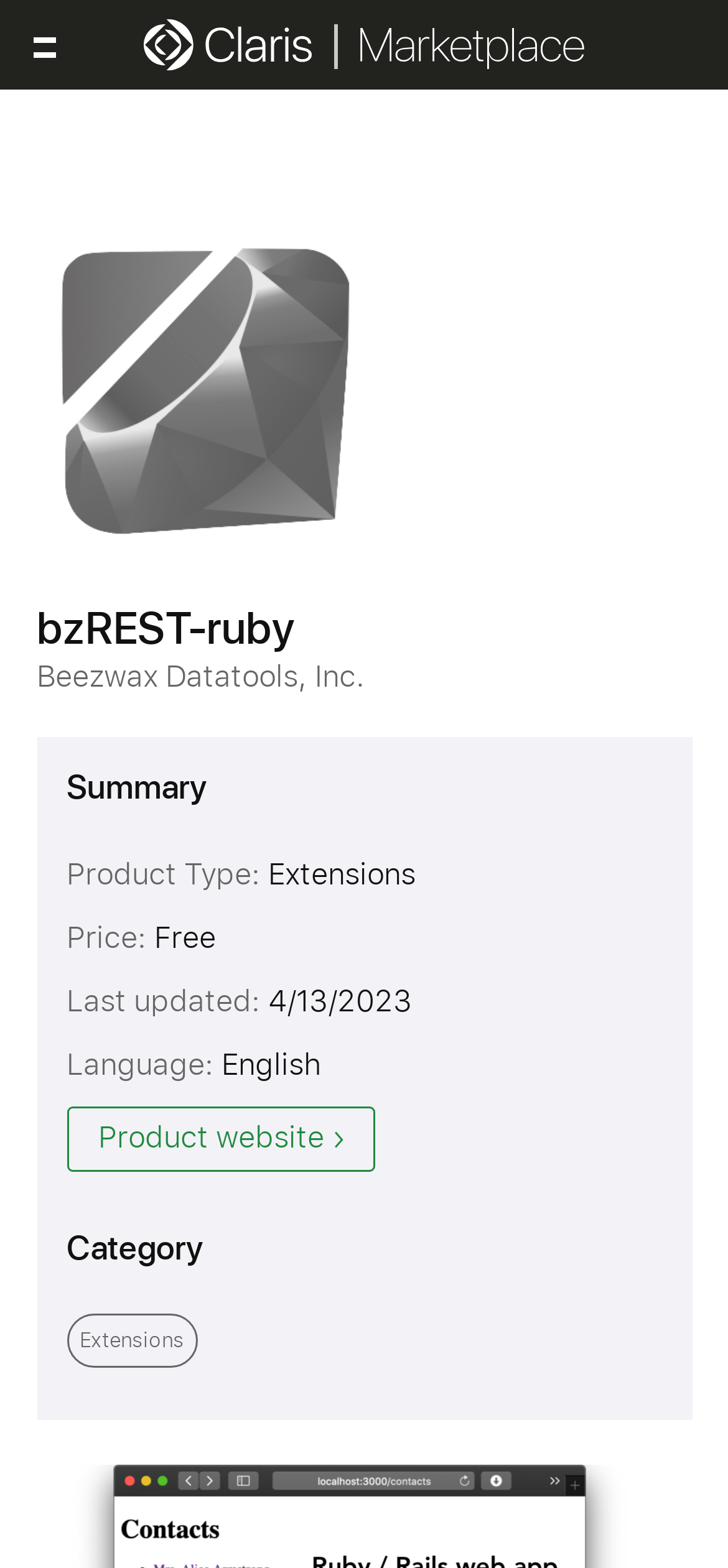Determine the bounding box coordinates in the format (top-left x, top-left y, bottom-right x, bottom-right y). Ensure all values are floating point numbers between 0 and 1. Identify the bounding box of the UI element described by: Resources

[0.05, 0.142, 0.245, 0.163]